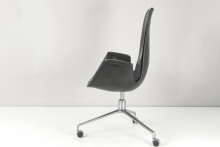Use the information in the screenshot to answer the question comprehensively: What is the color of the aniline leather?

The caption describes the seat as upholstered in fine aniline leather, showcasing a rich black hue complemented by a slight patina that reflects its history.